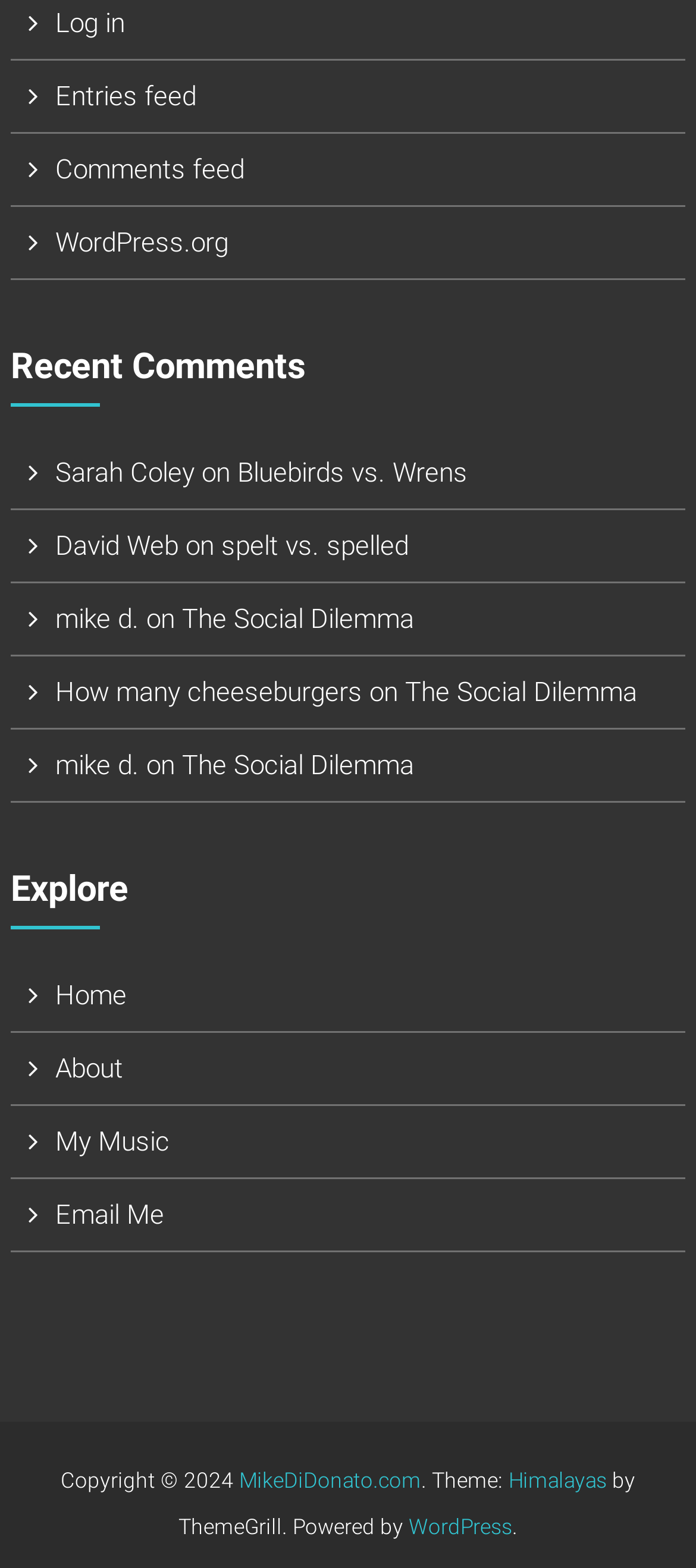Extract the bounding box for the UI element that matches this description: "Himalayas".

[0.731, 0.937, 0.872, 0.953]